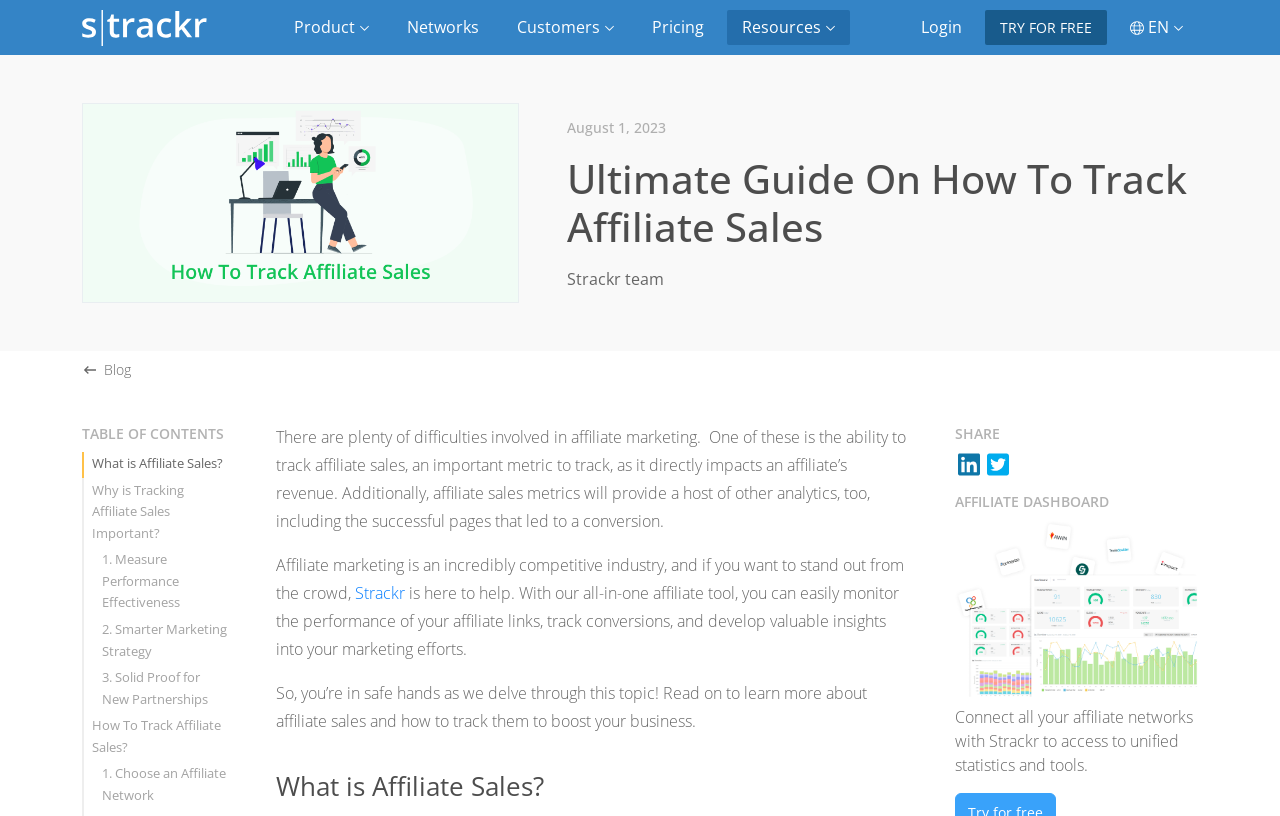Kindly determine the bounding box coordinates for the area that needs to be clicked to execute this instruction: "Read the 'Ultimate Guide On How To Track Affiliate Sales' article".

[0.443, 0.19, 0.936, 0.308]